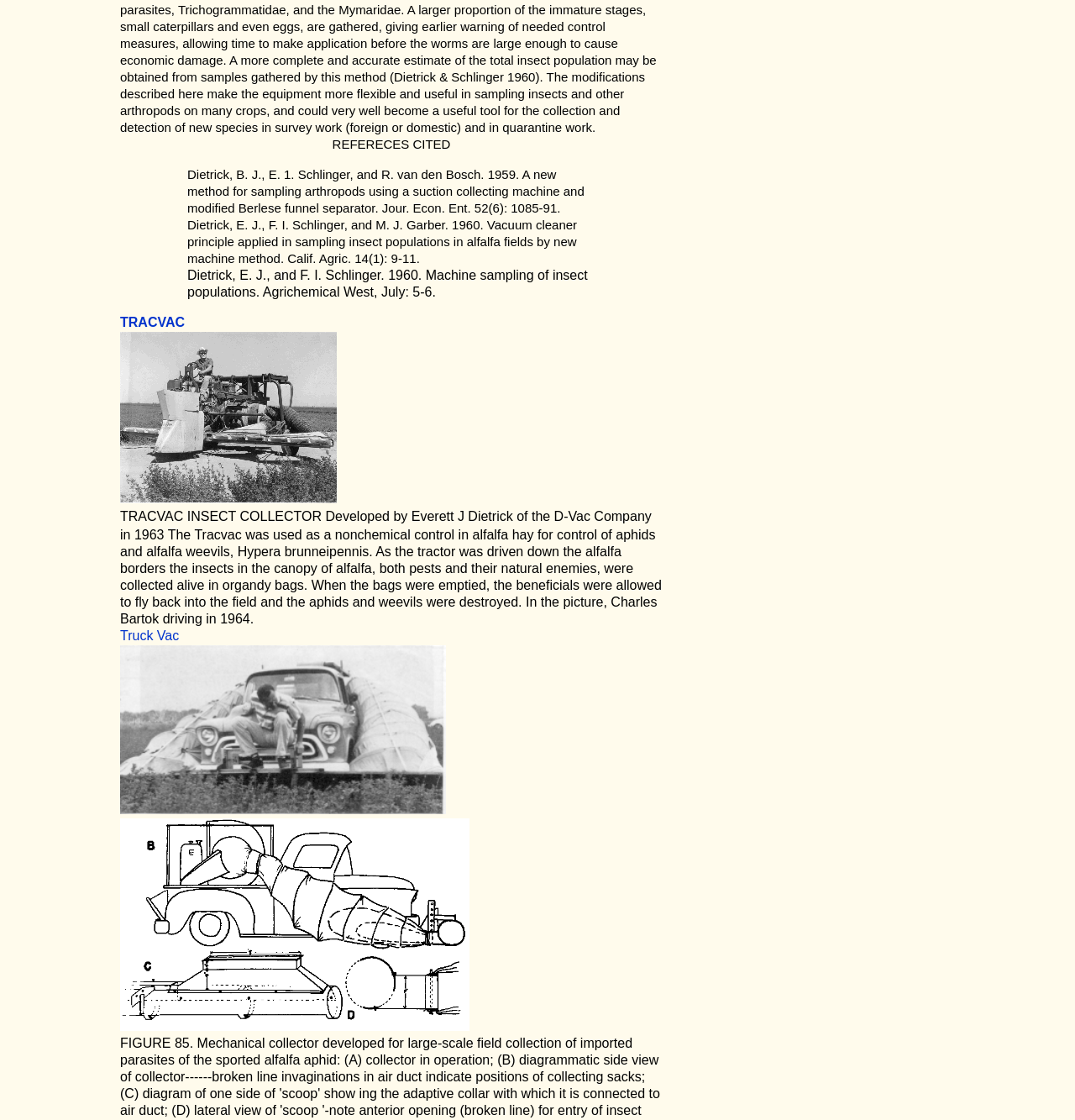What is the title of the section above the blockquote?
Using the information from the image, answer the question thoroughly.

I determined the answer by looking at the StaticText element with ID 113, which has the text 'REFERENCES CITED' and is located at the top of the webpage, above the blockquote element.